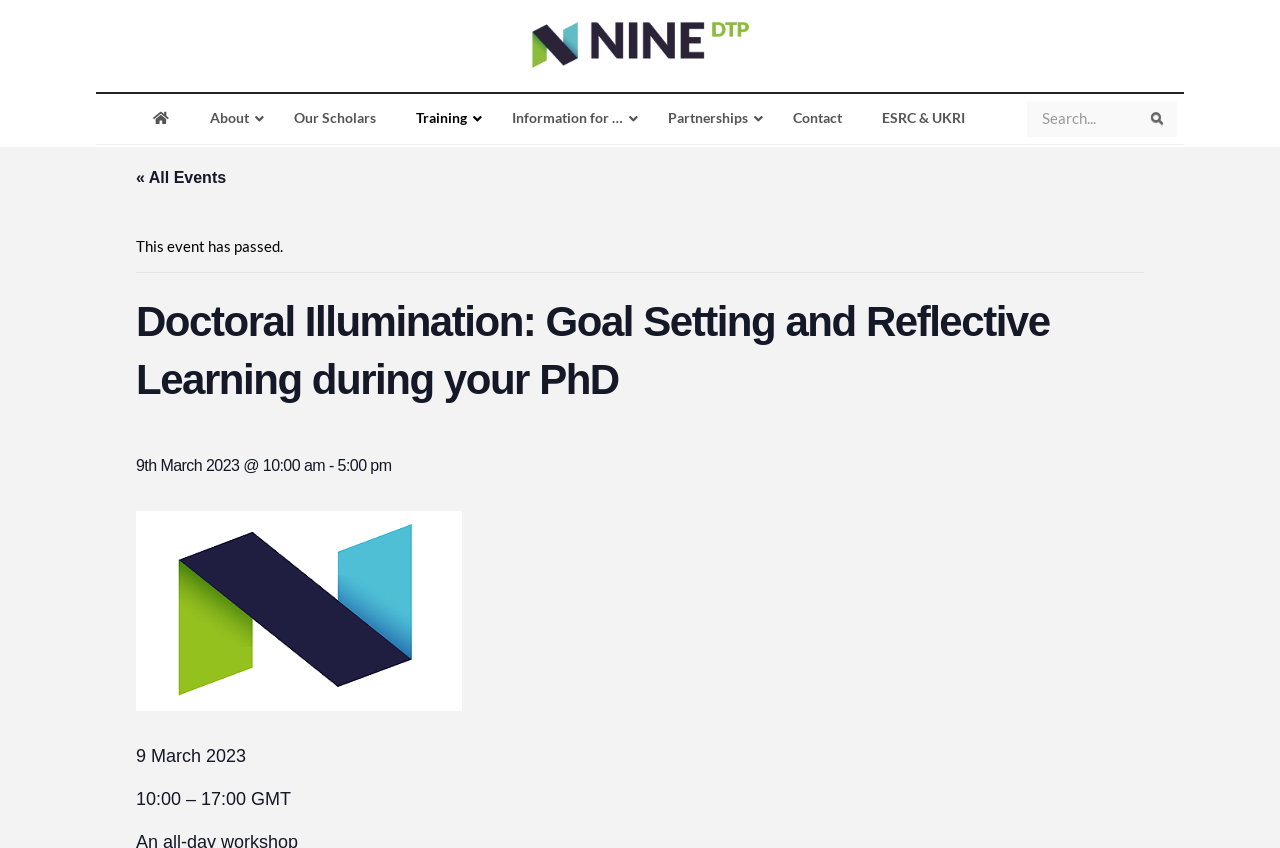Find the bounding box coordinates of the clickable area that will achieve the following instruction: "View About page".

[0.148, 0.111, 0.214, 0.168]